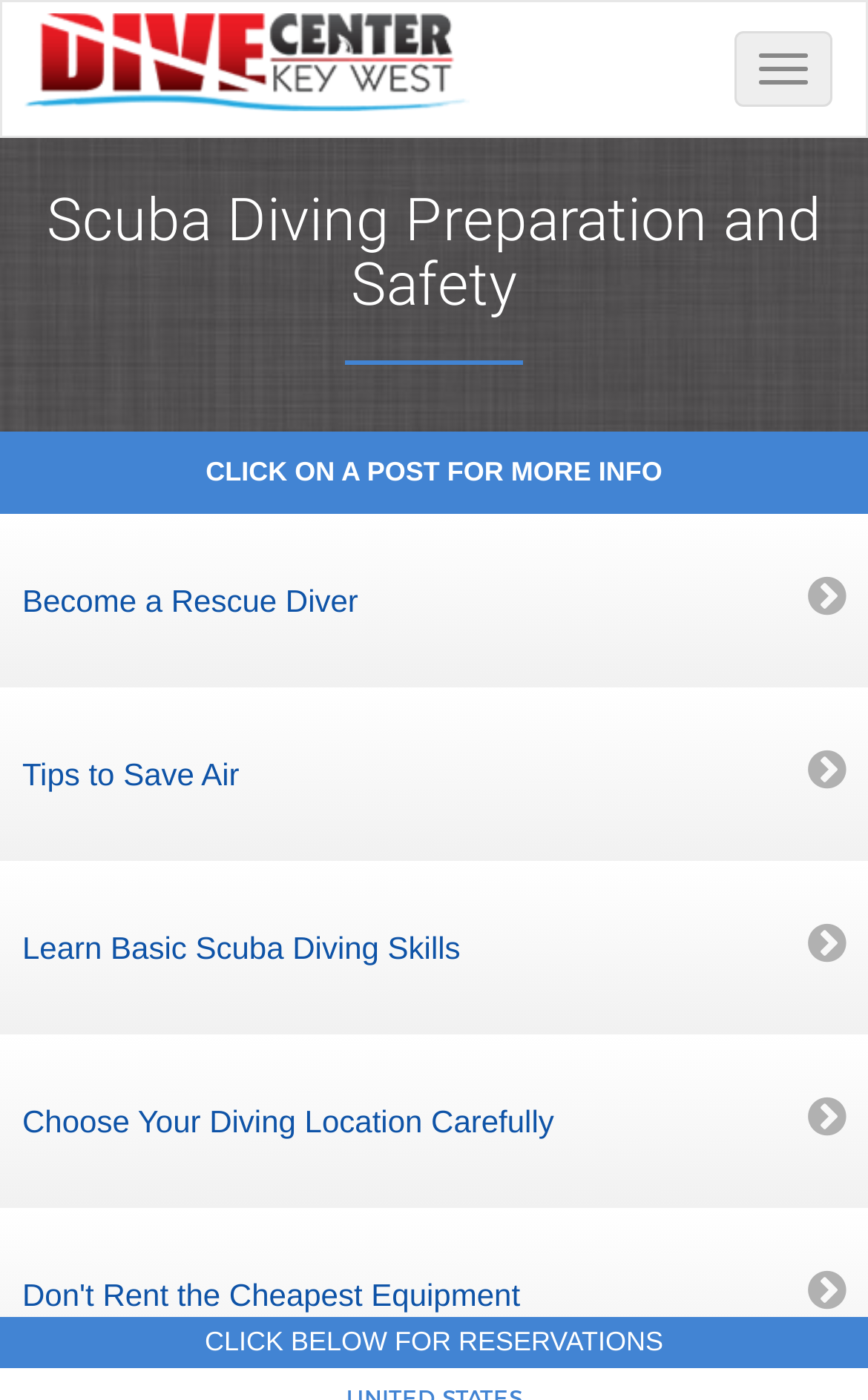Respond with a single word or phrase:
How many links are there under 'Scuba Diving Preparation and Safety'?

5